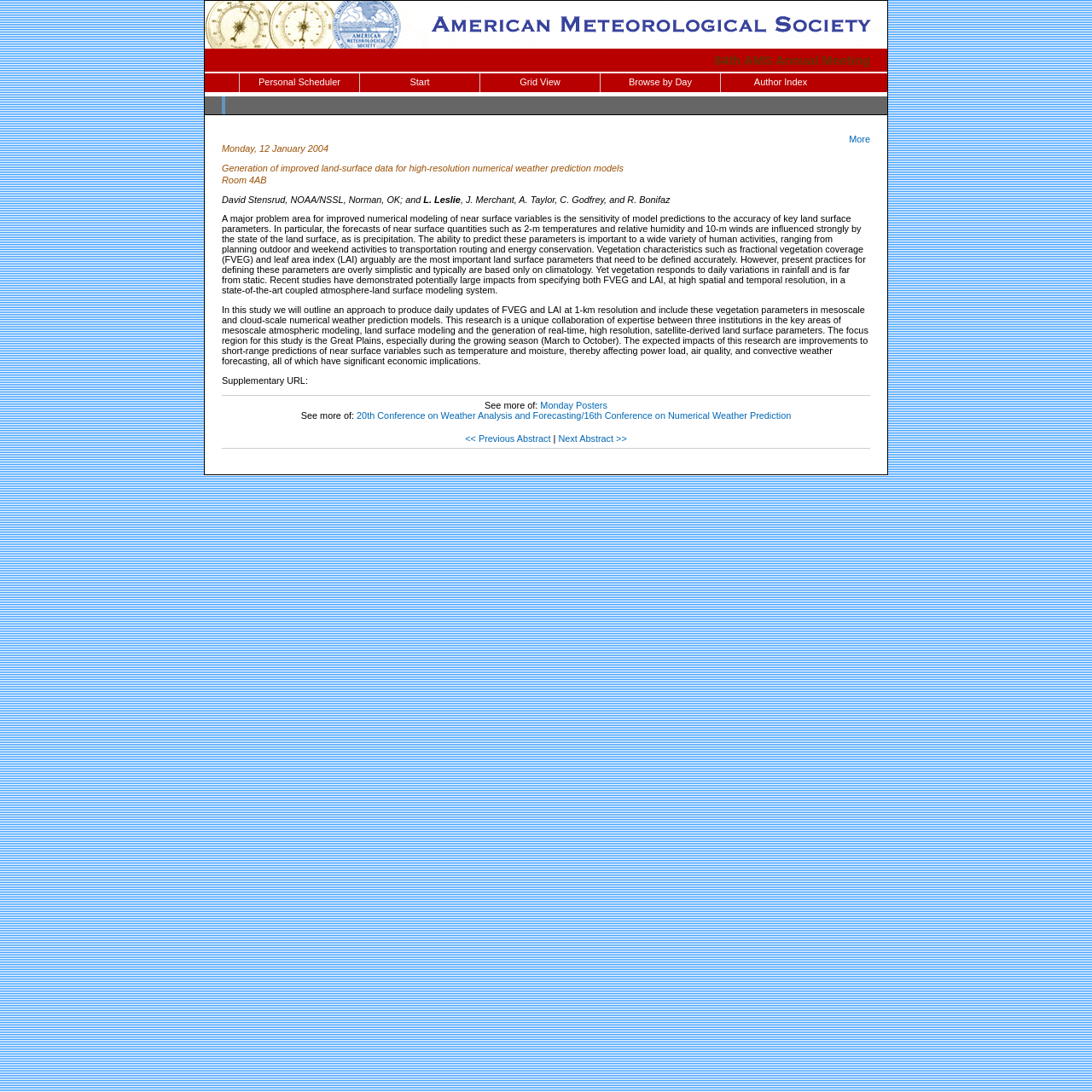Please specify the bounding box coordinates for the clickable region that will help you carry out the instruction: "Use the personal scheduler".

[0.22, 0.067, 0.329, 0.084]